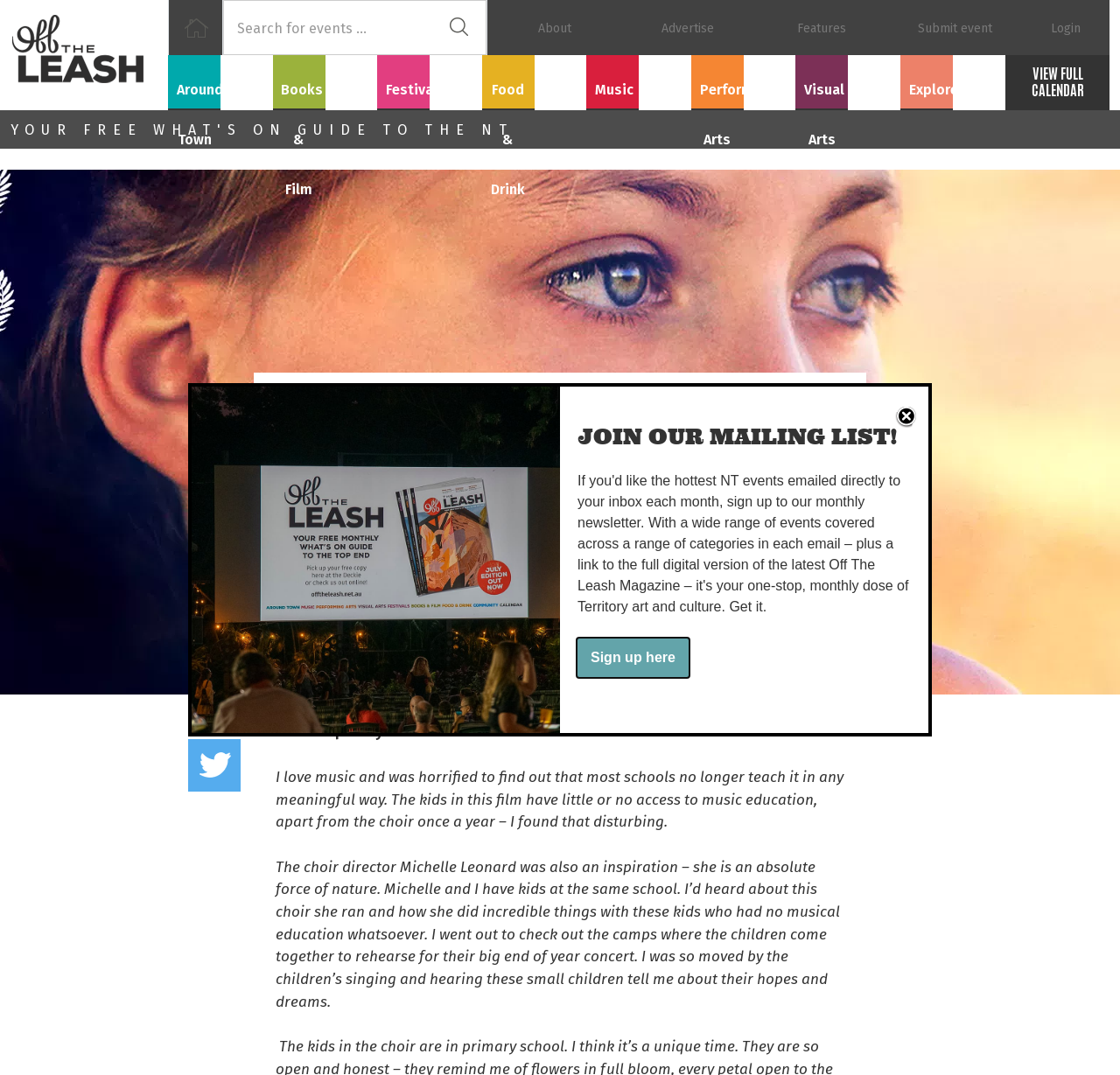Provide a thorough description of the webpage you see.

The webpage is an article featuring a Q&A session with Lisa Nicol, likely a film director. At the top, there is a navigation menu with links to various sections, including "Around Town", "Books & Film", "Festivals", and more. Below this menu, there is a search bar with a "Search" button.

The main content of the page is the Q&A session, which is divided into sections with headings and paragraphs of text. The article begins with a brief introduction to the film "Wide Open Sky" and its director Lisa Nicol. The Q&A session follows, with questions and answers about the film, its inspiration, and its themes.

On the right side of the page, there are social media links to share the article on Facebook and Twitter, accompanied by small images. Below these links, there is a section with a heading "SCREENING AT THE DECKIE THIS MONTH IS DOCUMENTARY WIDE OPEN SKY..." which provides a brief summary of the film.

At the bottom of the page, there is a dialog box with a heading "JOIN OUR MAILING LIST!" and a link to "Sign up here".